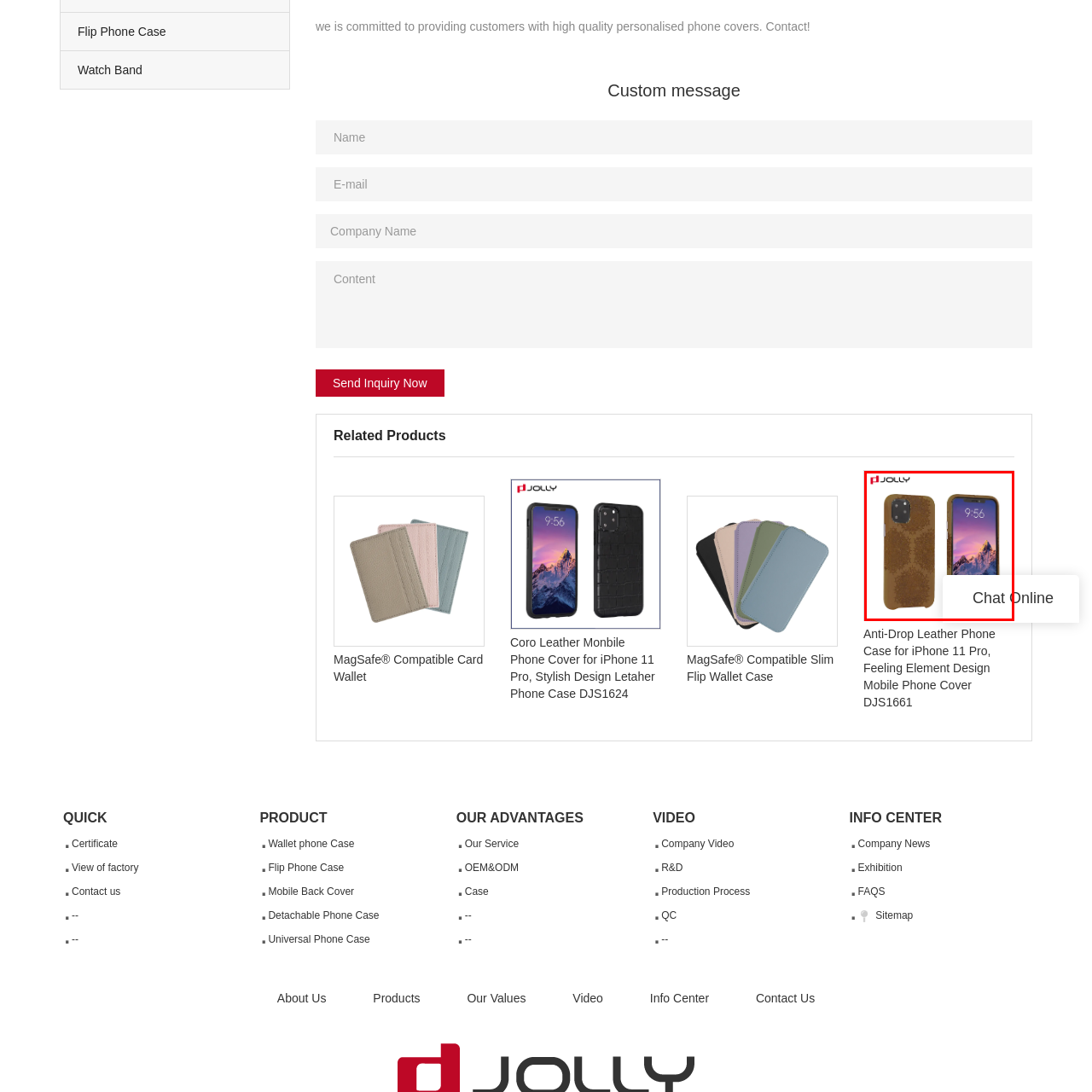Observe the image within the red-bordered area and respond to the following question in detail, making use of the visual information: What is the color of the phone case exterior?

The image showcases the 'Anti-Drop Leather Phone Case for iPhone 11 Pro, Feeling Element Design,' featuring a stylish and textured brown exterior.